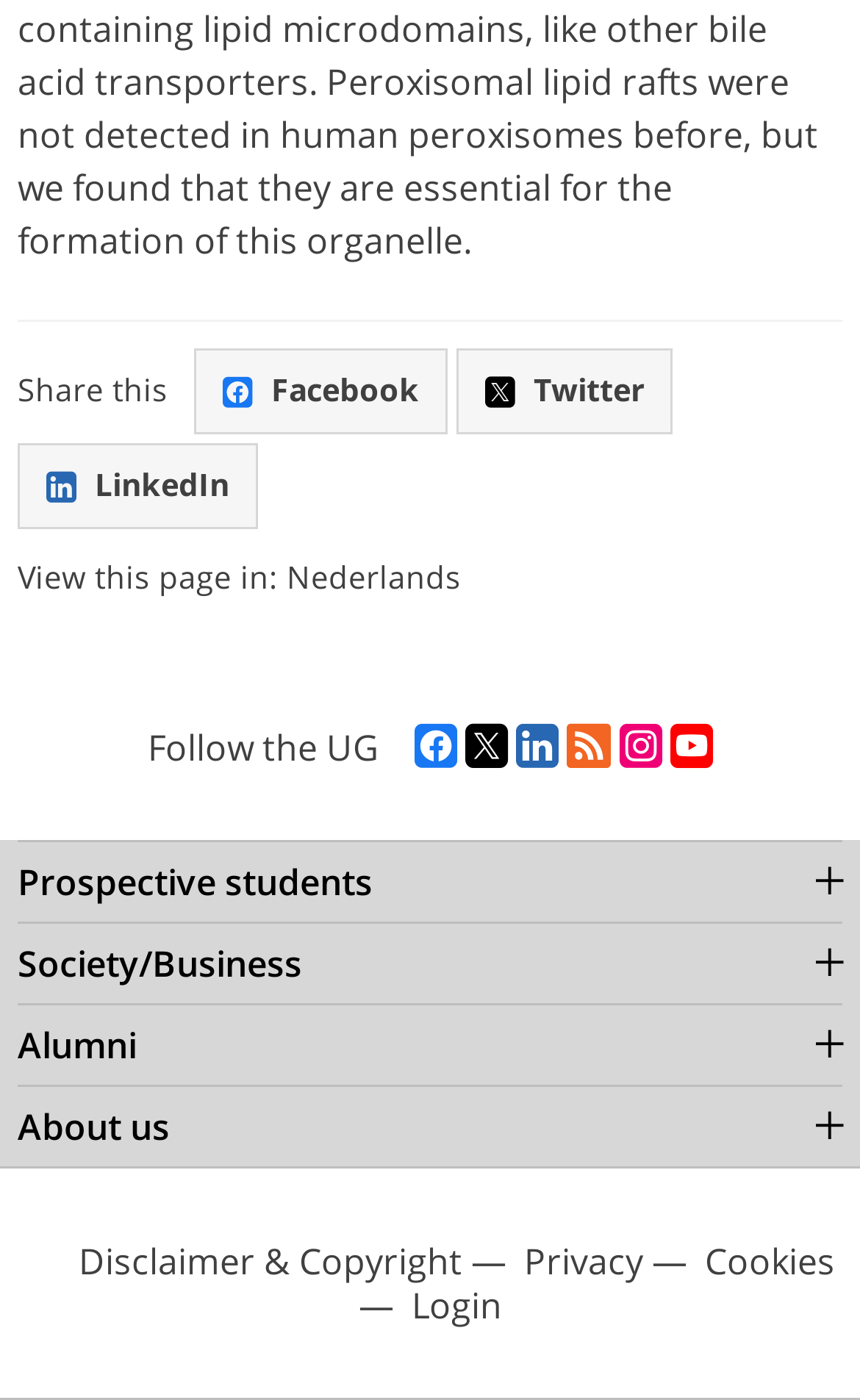Determine the bounding box coordinates for the region that must be clicked to execute the following instruction: "View page in Nederlands".

[0.333, 0.397, 0.536, 0.428]